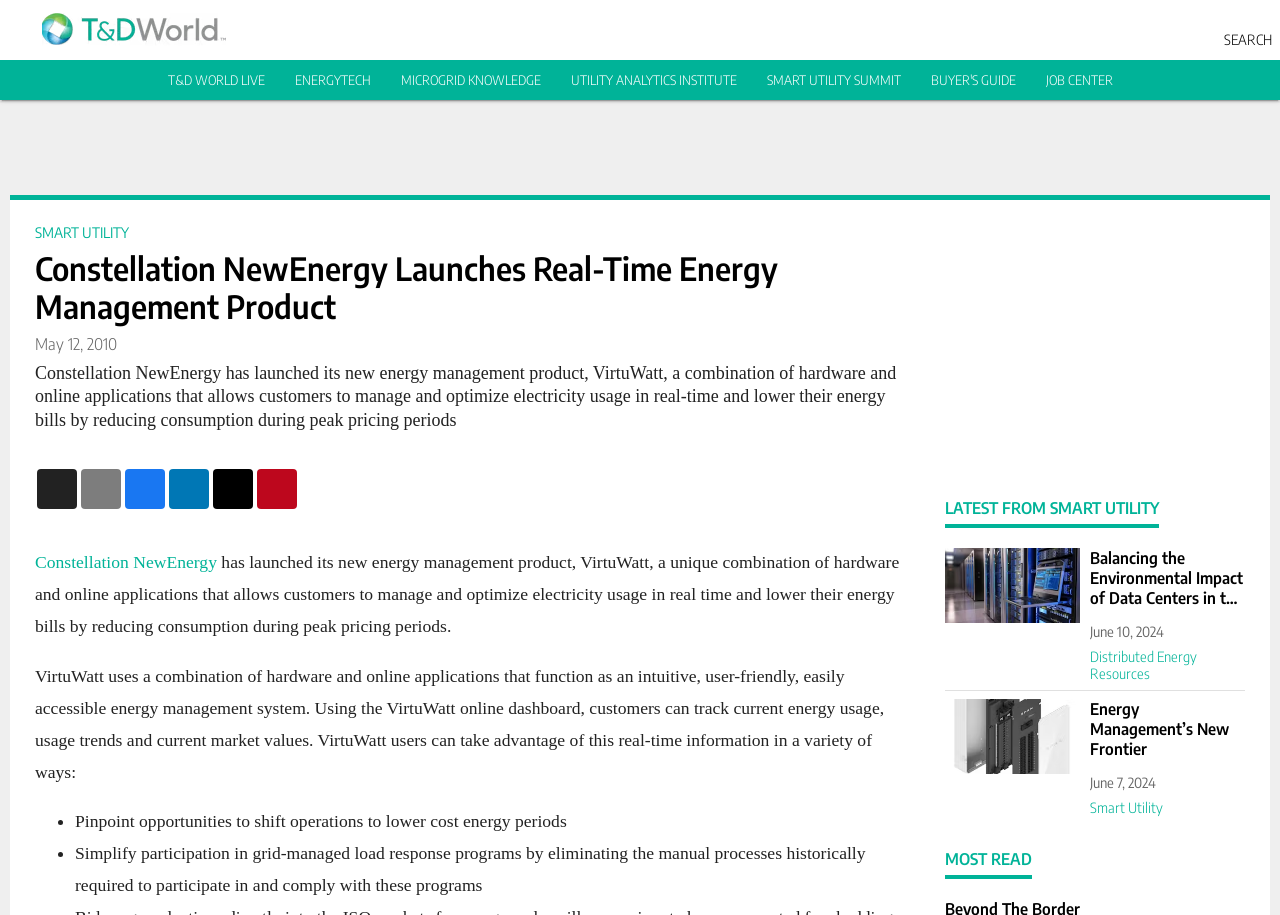Provide your answer to the question using just one word or phrase: What type of content is available on the webpage?

News articles